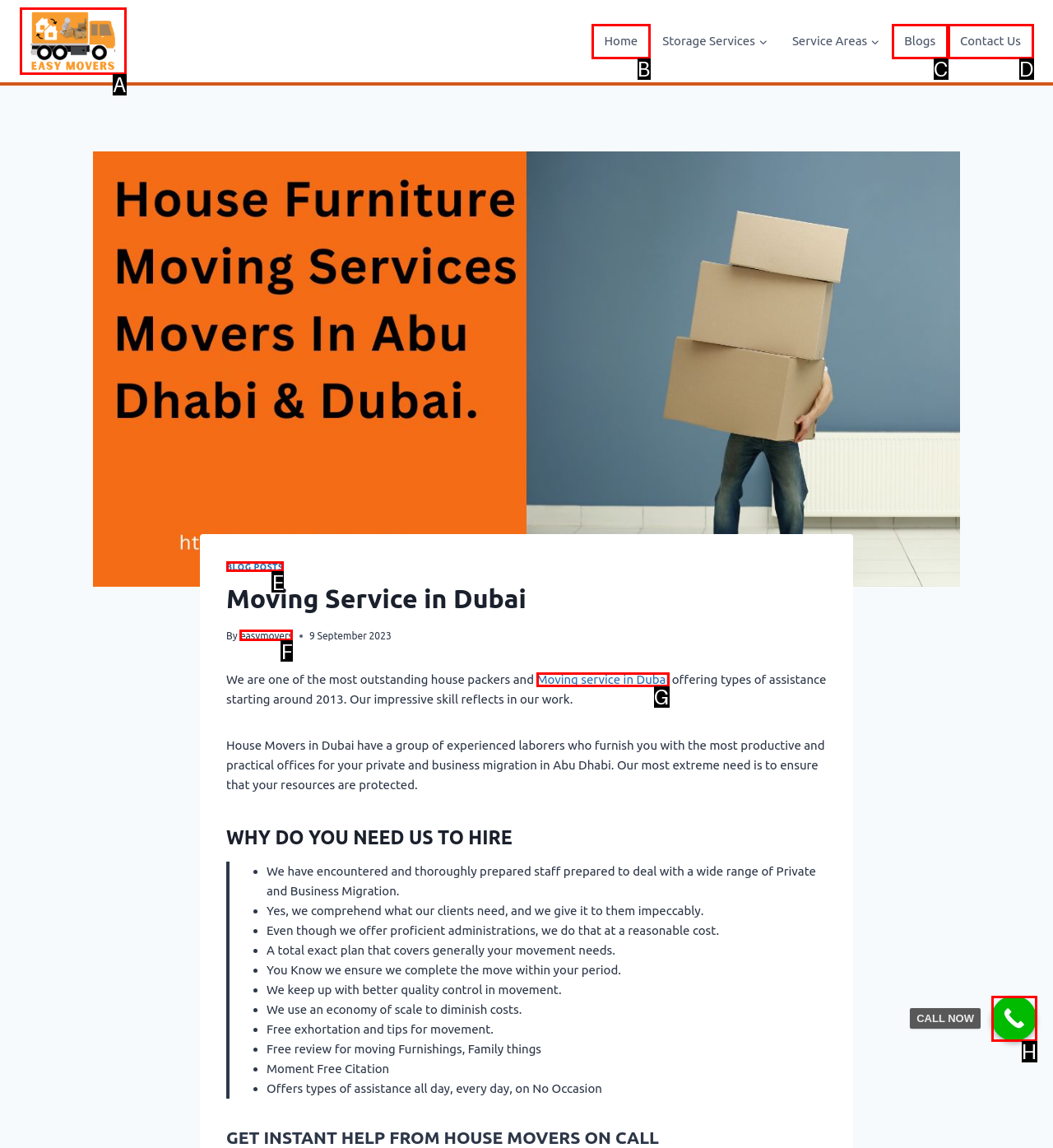Given the description: CALL NOW, pick the option that matches best and answer with the corresponding letter directly.

H